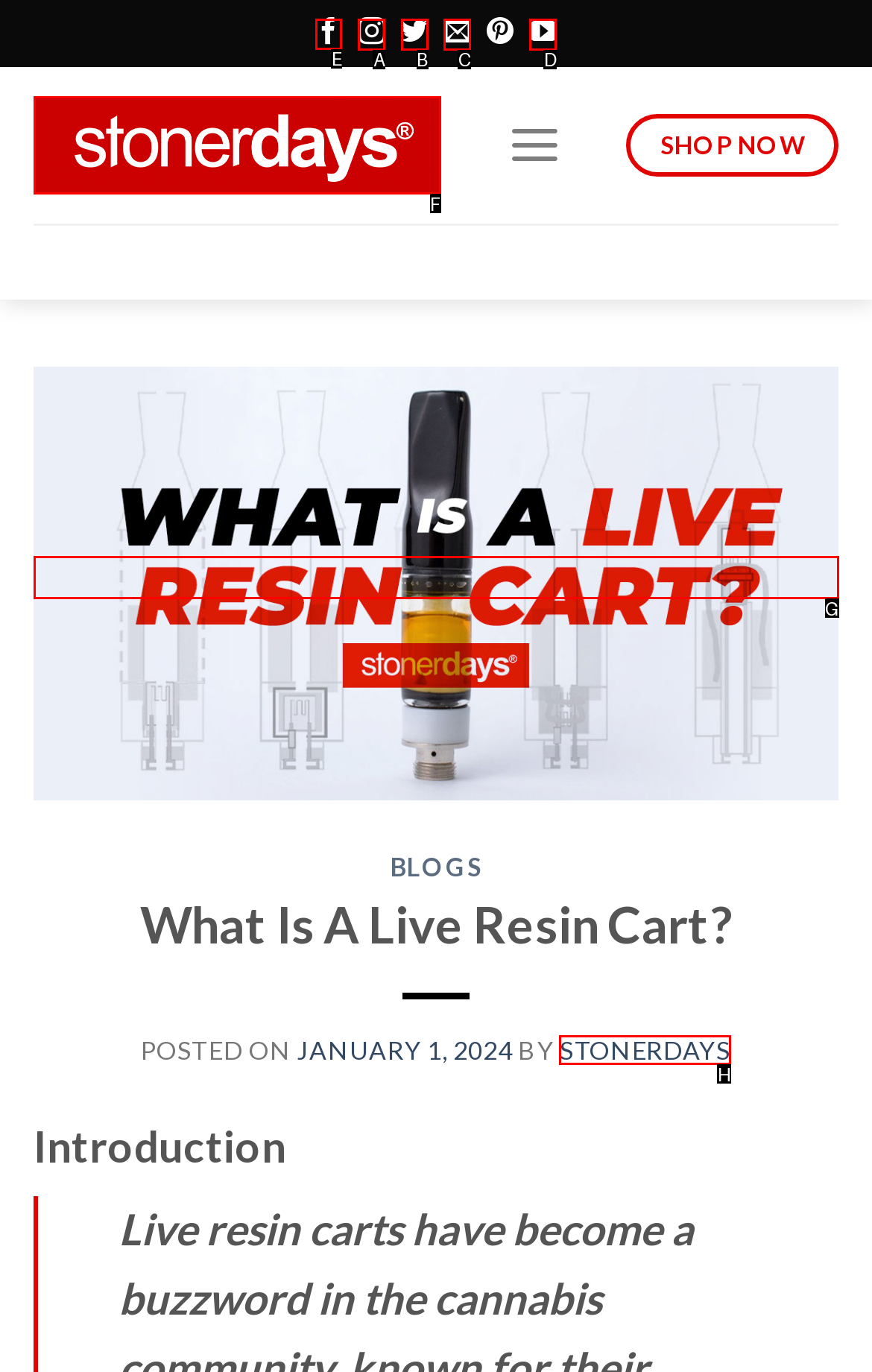Tell me the letter of the UI element to click in order to accomplish the following task: Follow on Facebook
Answer with the letter of the chosen option from the given choices directly.

E